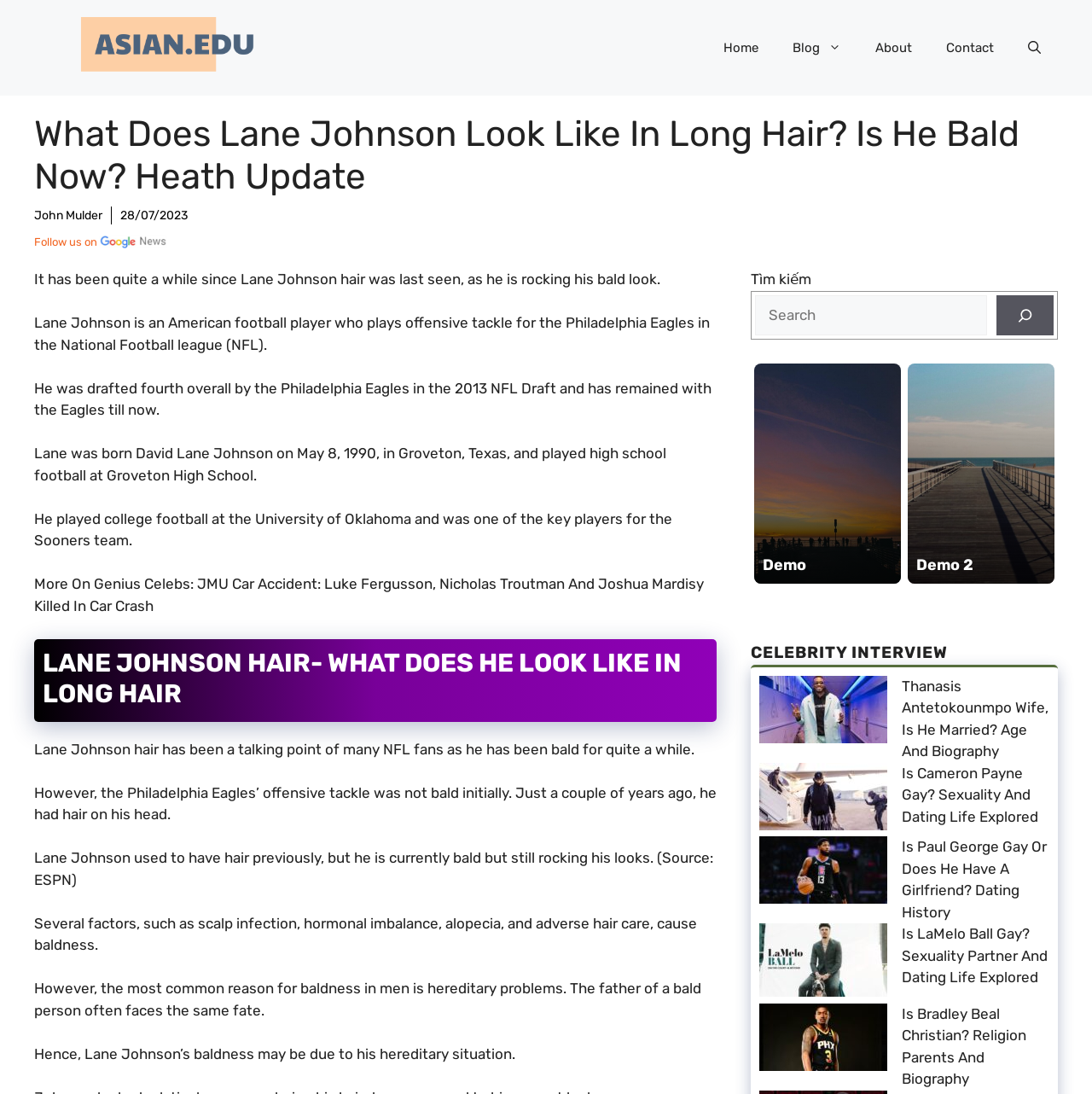Offer a meticulous caption that includes all visible features of the webpage.

The webpage is about Lane Johnson, an American football player, and his hair. At the top, there is a banner with the site's name "ASIAN EDU" and a navigation menu with links to "Home", "Blog", "About", and "Contact". Below the banner, there is a heading that reads "What Does Lane Johnson Look Like In Long Hair? Is He Bald Now? Heath Update".

The main content of the page is a series of paragraphs that provide information about Lane Johnson's hair, including his current bald look and his previous hairstyle. The text is accompanied by a few images, but they are not explicitly described.

On the left side of the page, there is a section with links to other articles, including "JMU Car Accident: Luke Fergusson, Nicholas Troutman And Joshua Mardisy Killed In Car Crash" and several celebrity interviews. Each link has a corresponding image.

At the bottom of the page, there is a search bar with a button and a few more links to demo pages. The page also has a heading "CELEBRITY INTERVIEW" with several links to articles about celebrities, including Thanasis Antetokounmpo, Cameron Payne, Paul George, LaMelo Ball, and Bradley Beal. Each of these links has a corresponding image.

Overall, the page has a simple layout with a focus on providing information about Lane Johnson's hair and linking to other related articles.